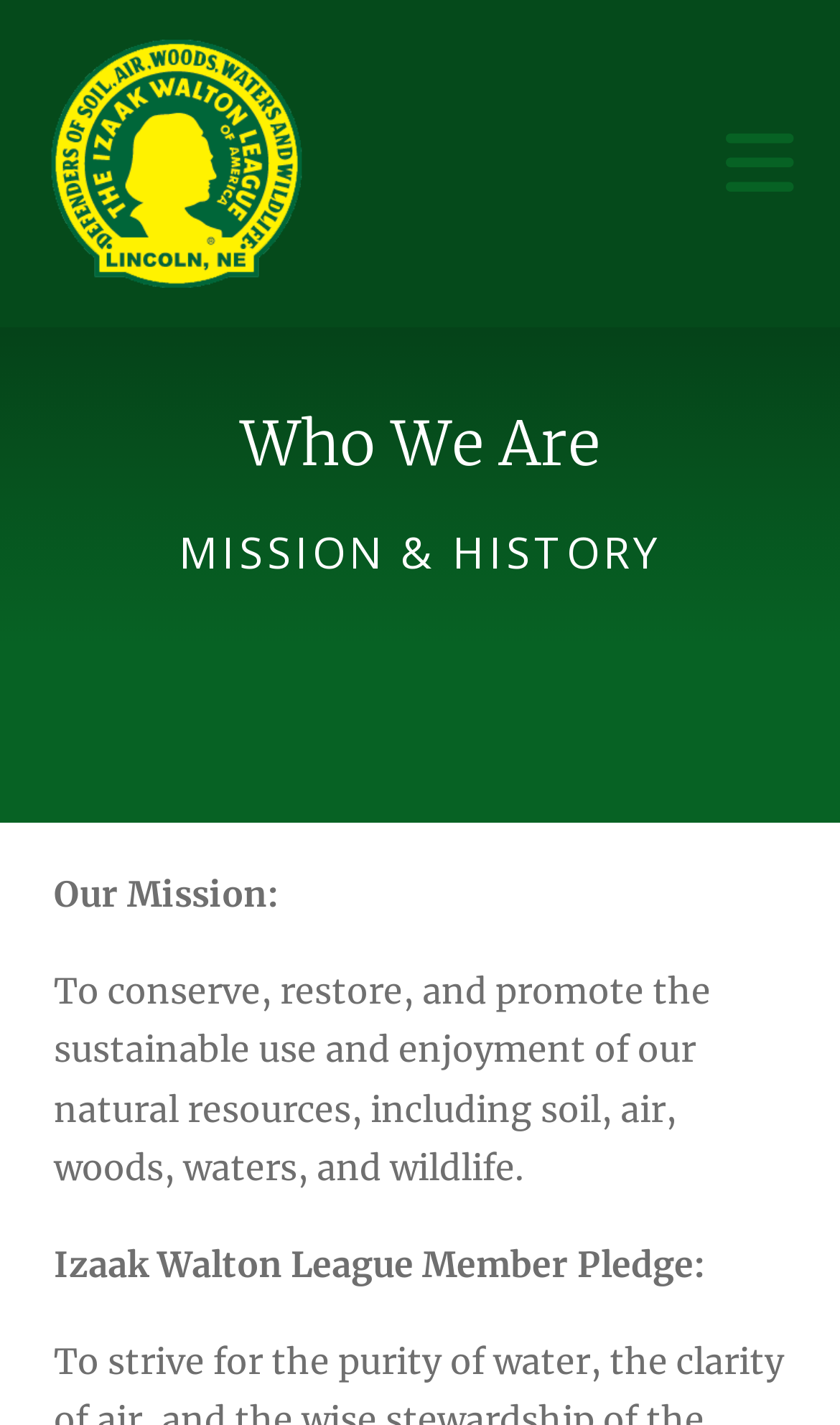What is the purpose of the image at the top of the page?
Can you provide a detailed and comprehensive answer to the question?

The image at the top of the page is accompanied by a link with the text 'Lincoln Izaak Walton', which suggests that the image is a logo or representation of the organization. The image is likely used to visually identify the organization and provide a sense of branding.